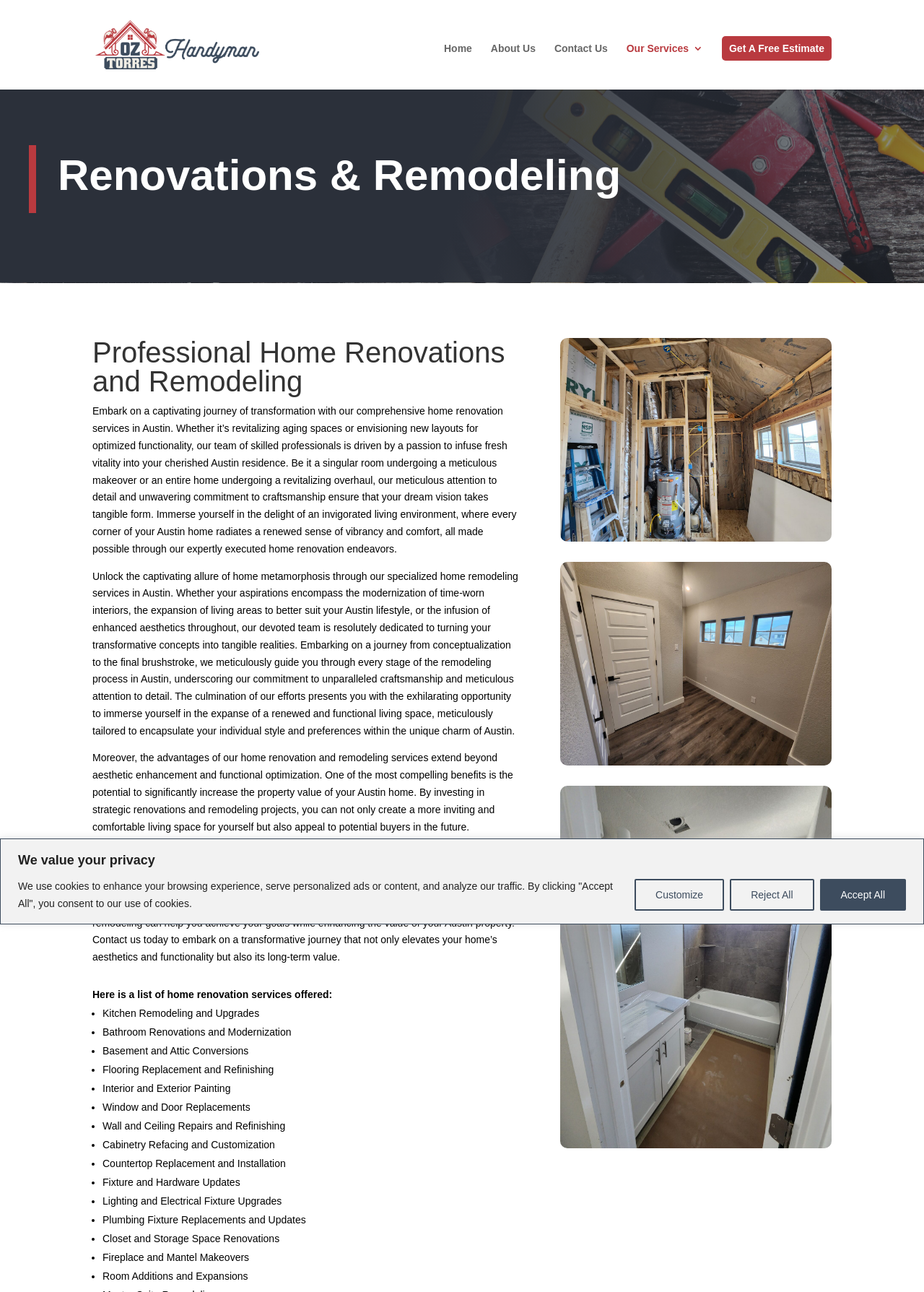Identify the bounding box coordinates of the element that should be clicked to fulfill this task: "Navigate to the 'Home' page". The coordinates should be provided as four float numbers between 0 and 1, i.e., [left, top, right, bottom].

[0.48, 0.034, 0.511, 0.069]